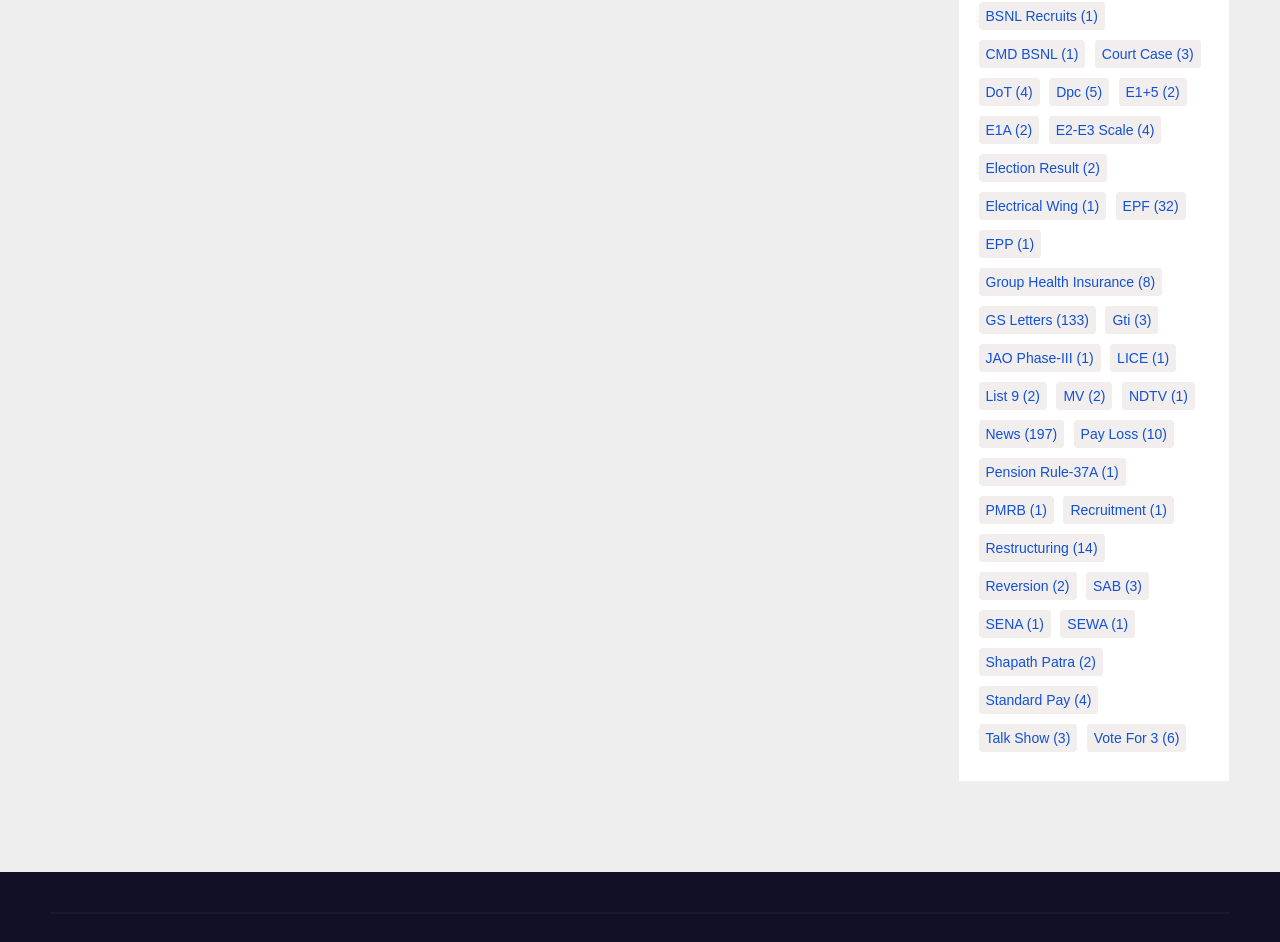Please reply to the following question using a single word or phrase: 
What is the category with the most items?

News